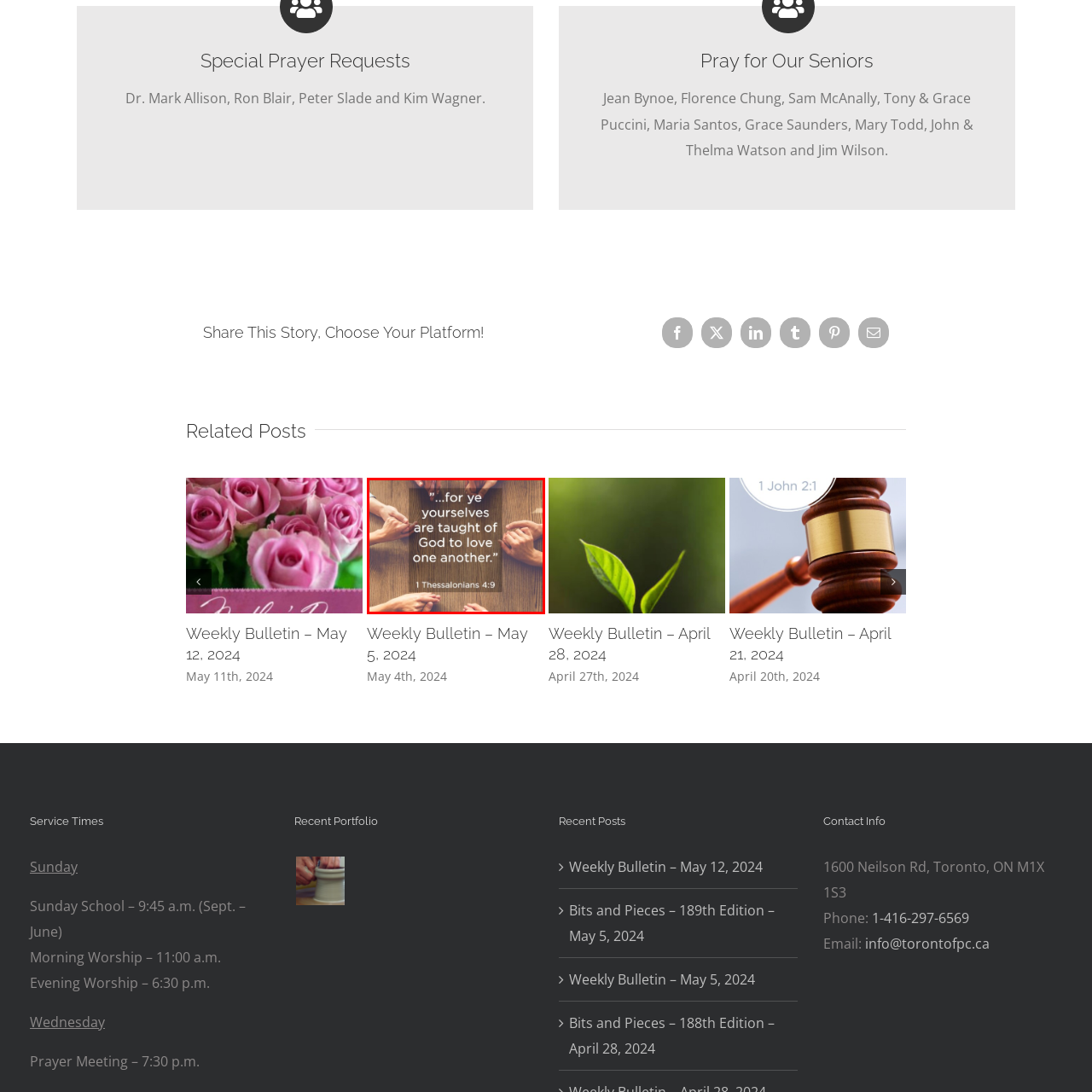Write a thorough description of the contents of the image marked by the red outline.

The image features a collection of hands reaching out and joining together over a wooden table, symbolizing unity and community. In the center, a quote is prominently displayed: “...for ye yourselves are taught of God to love one another.” This quote is accompanied by a reference to 1 Thessalonians 4:9, highlighting themes of love and fellowship emphasized in many spiritual contexts. The warm tones and arrangement of hands evoke a sense of togetherness and collective purpose, reflecting the core message of mutual support and love within a community or congregation.